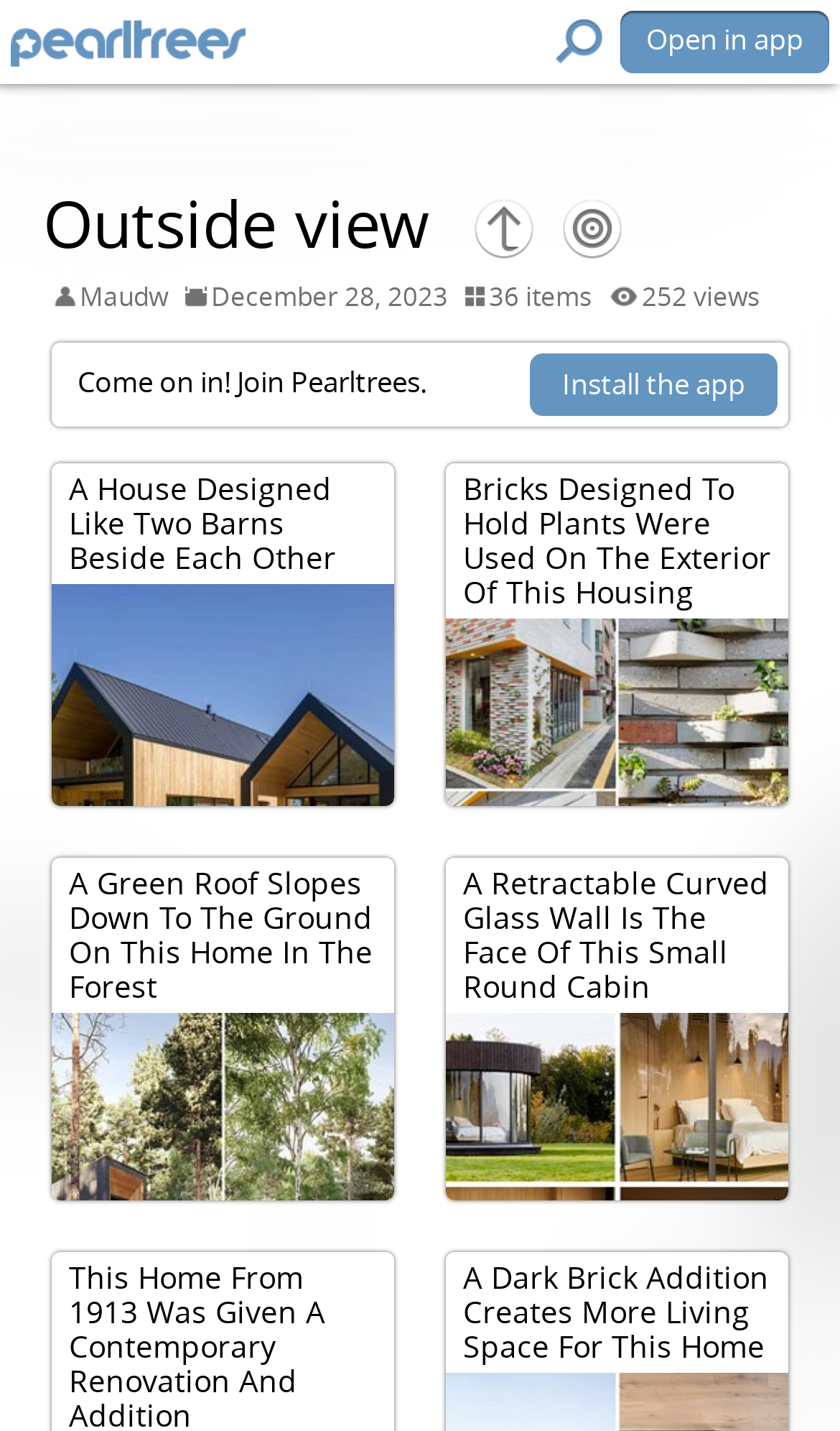Please give a concise answer to this question using a single word or phrase: 
What is the call-to-action at the top of the webpage?

Come on in! Join Pearltrees.